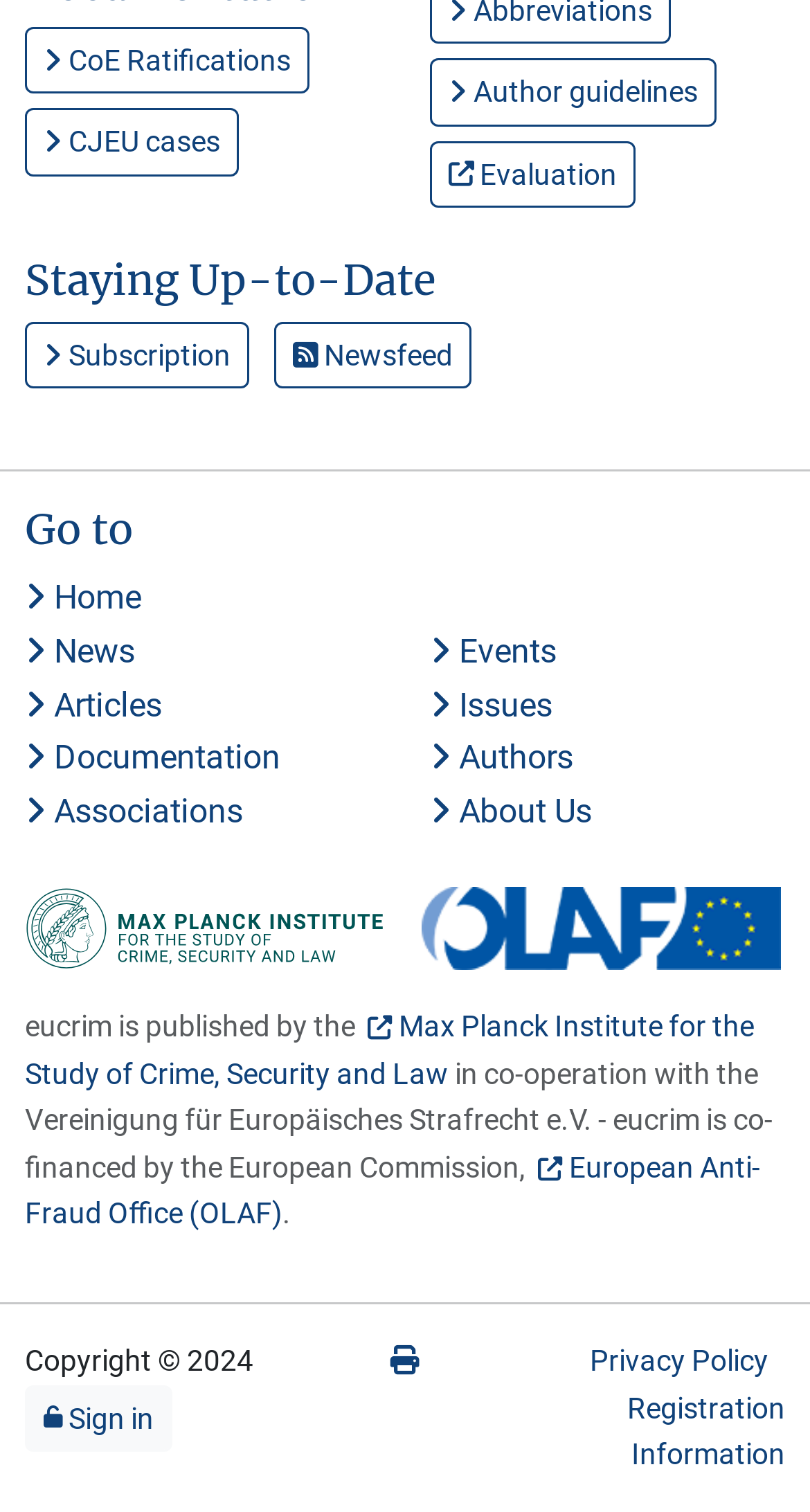How many links are there in the 'Go to' section?
From the image, provide a succinct answer in one word or a short phrase.

7